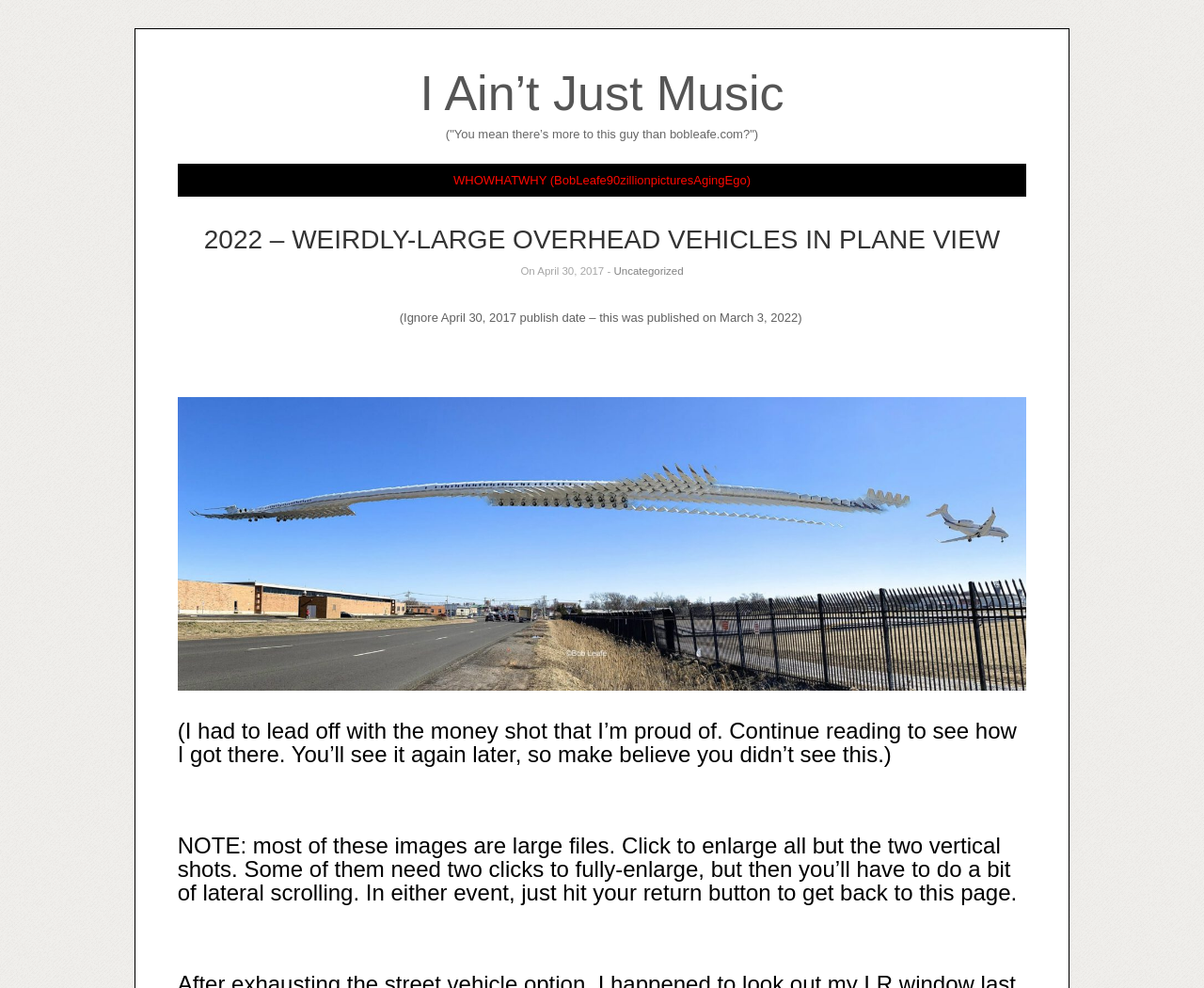Using the details from the image, please elaborate on the following question: How many clicks are needed to fully enlarge some images?

I found the answer by looking at the text 'NOTE: most of these images are large files. Click to enlarge all but the two vertical shots. Some of them need two clicks to fully-enlarge...' which indicates that some images need two clicks to fully enlarge.